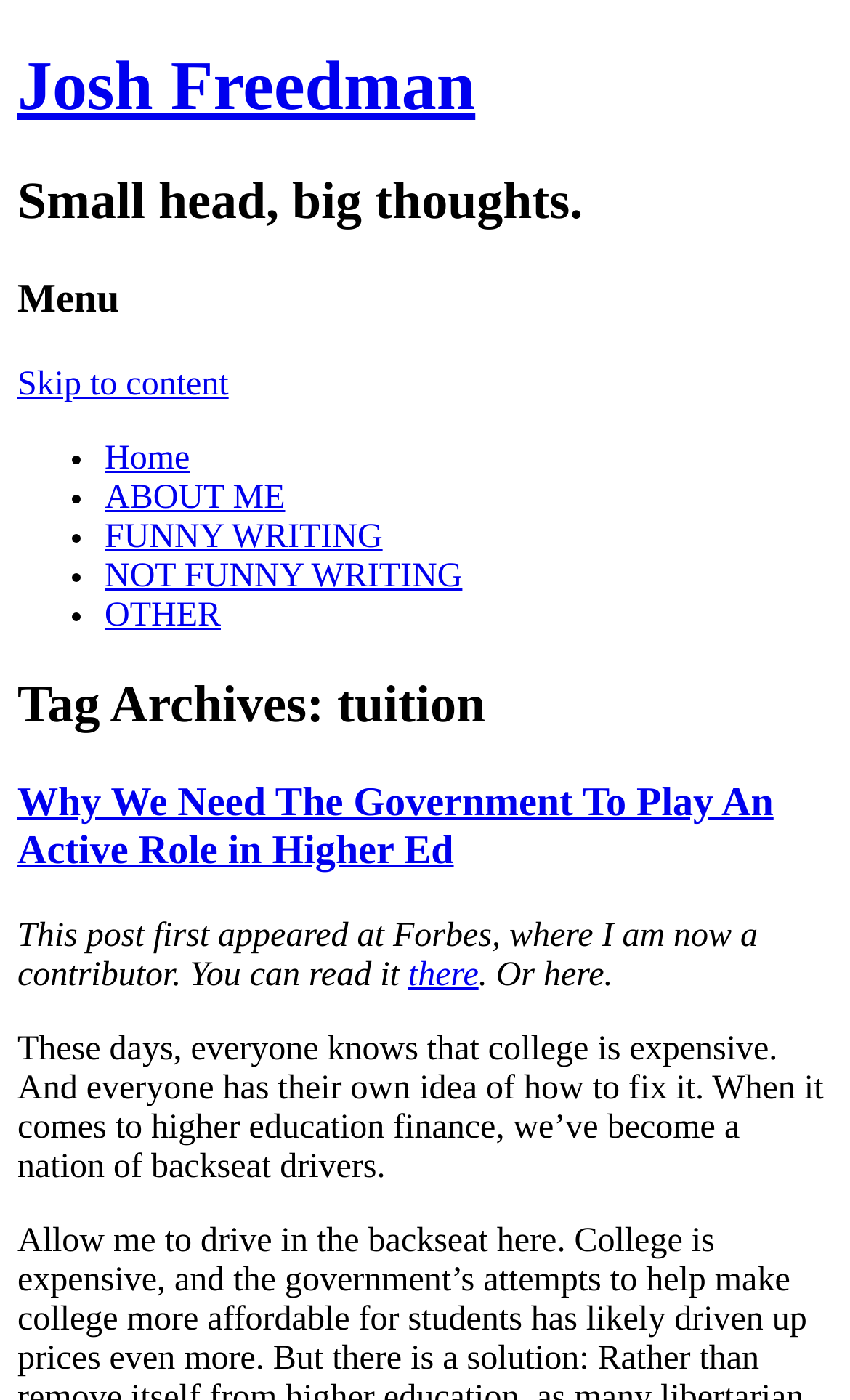Please provide a detailed answer to the question below based on the screenshot: 
What is the name of the author?

The name of the author can be found in the heading element at the top of the webpage, which reads 'Josh Freedman'. This is also a link, indicating that it may lead to more information about the author.